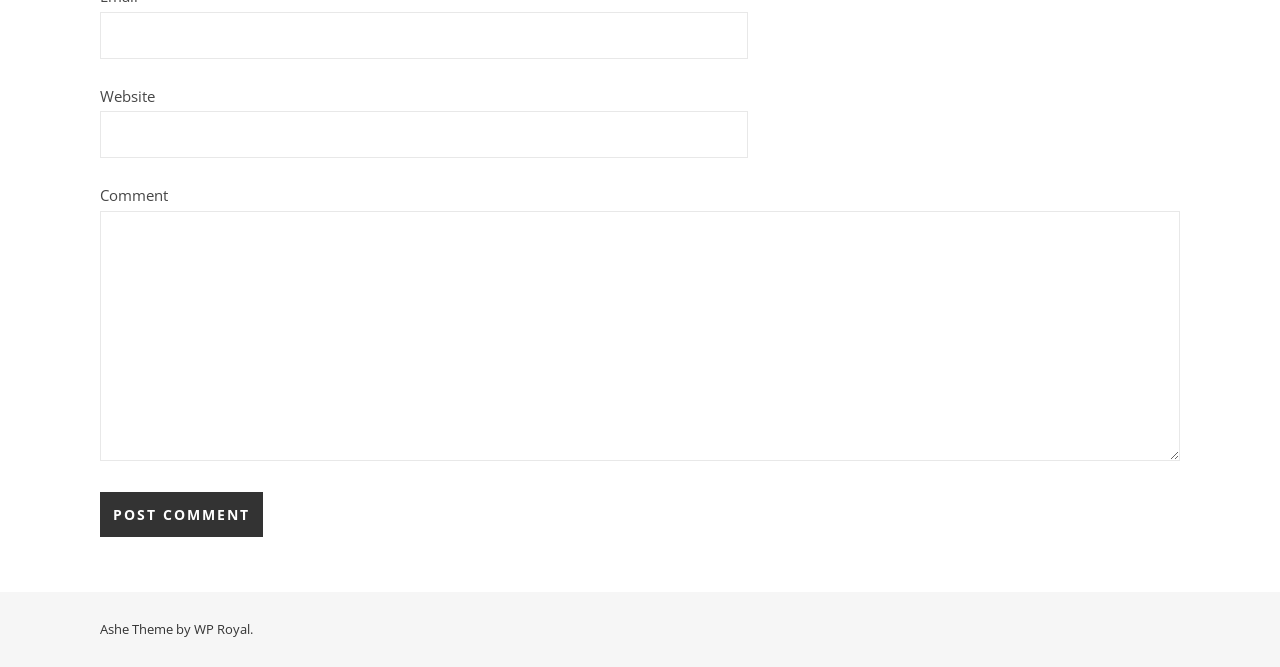Using the elements shown in the image, answer the question comprehensively: What is the link at the bottom of the page?

The link at the bottom of the page is 'WP Royal' because the link element is located at the bottom of the page and has the text 'WP Royal', suggesting that it is a link to the WP Royal website.